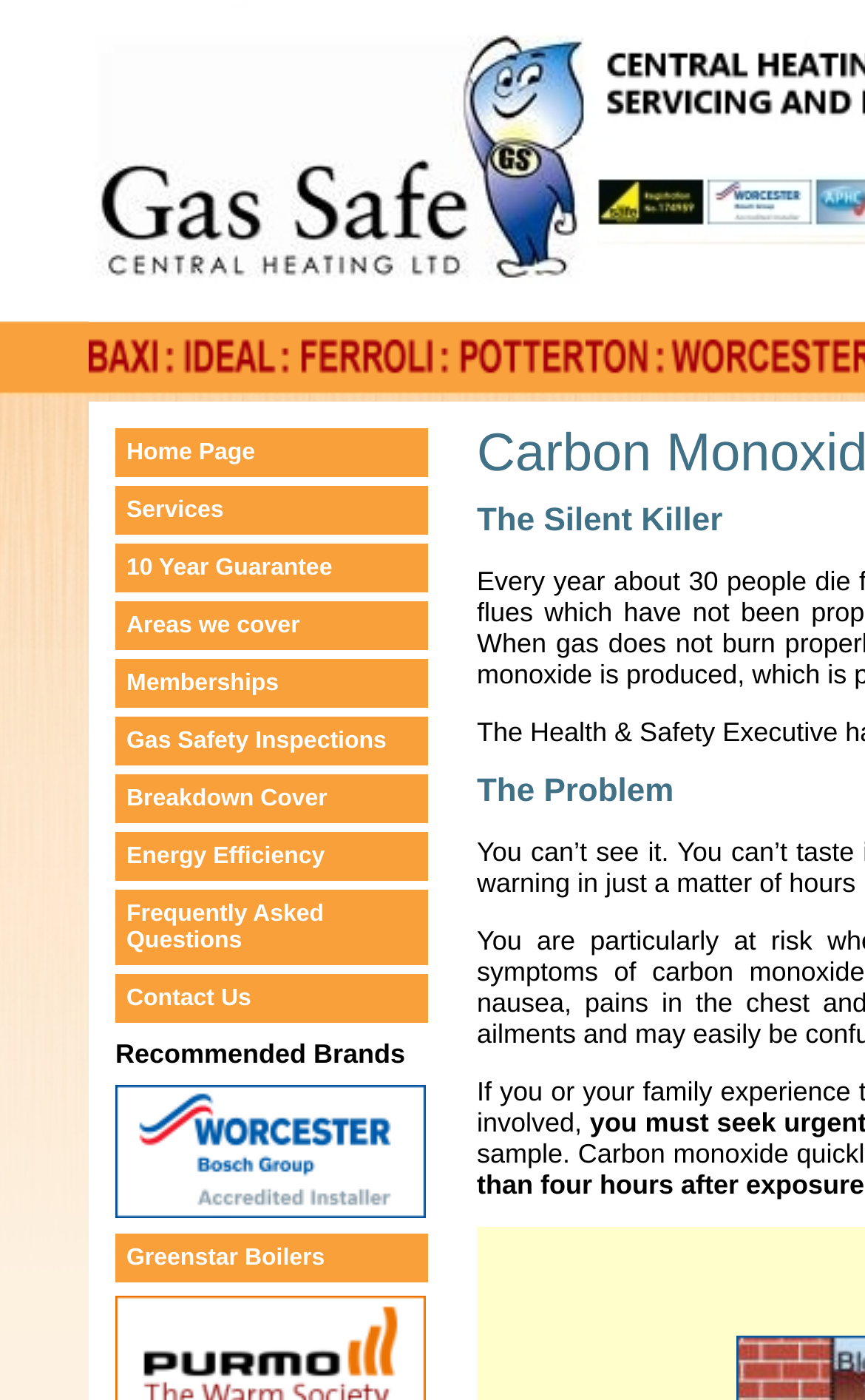Locate the bounding box coordinates of the element that should be clicked to fulfill the instruction: "learn more about Worcester Bosch".

[0.133, 0.853, 0.492, 0.875]